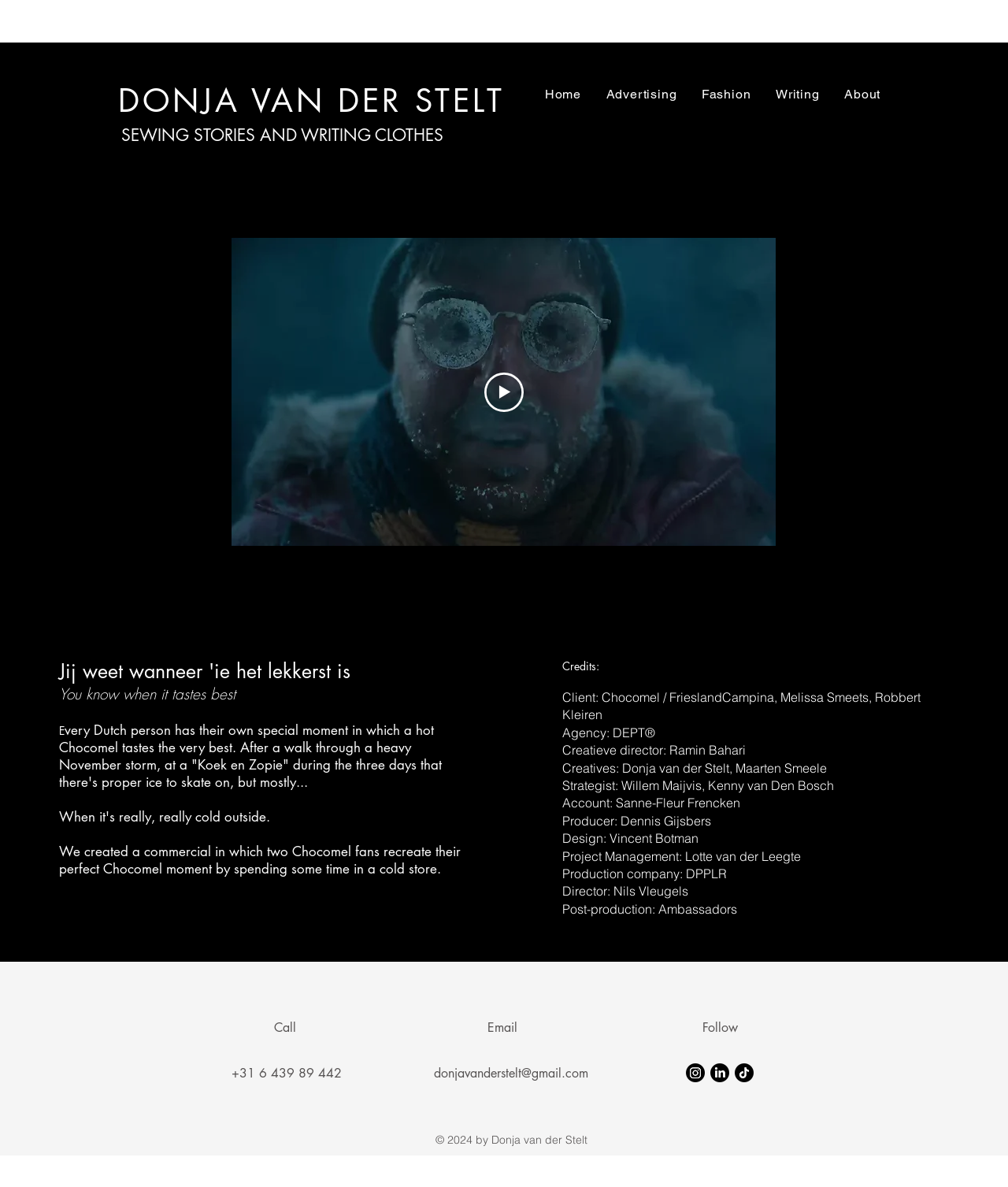Identify the bounding box coordinates for the region to click in order to carry out this instruction: "Follow on Instagram". Provide the coordinates using four float numbers between 0 and 1, formatted as [left, top, right, bottom].

[0.68, 0.896, 0.699, 0.912]